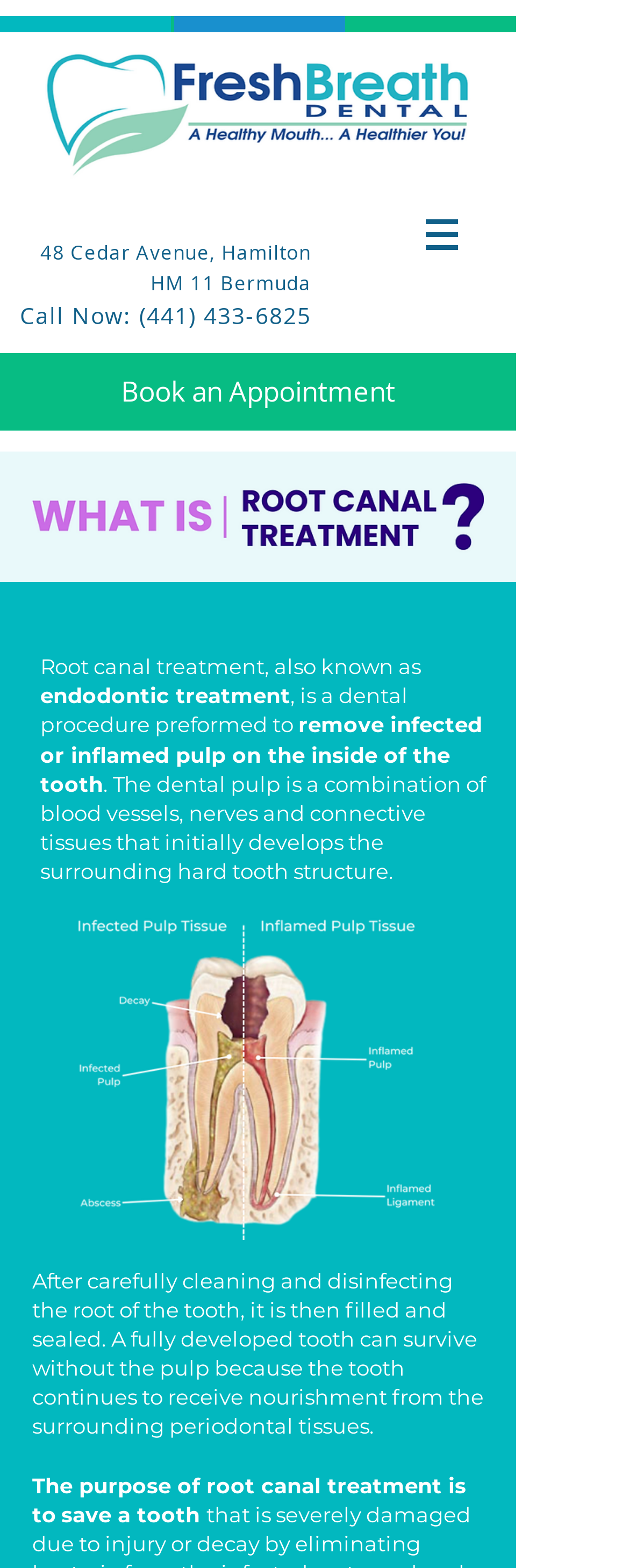Using the format (top-left x, top-left y, bottom-right x, bottom-right y), and given the element description, identify the bounding box coordinates within the screenshot: Call Now: (441) 433-6825

[0.031, 0.191, 0.495, 0.21]